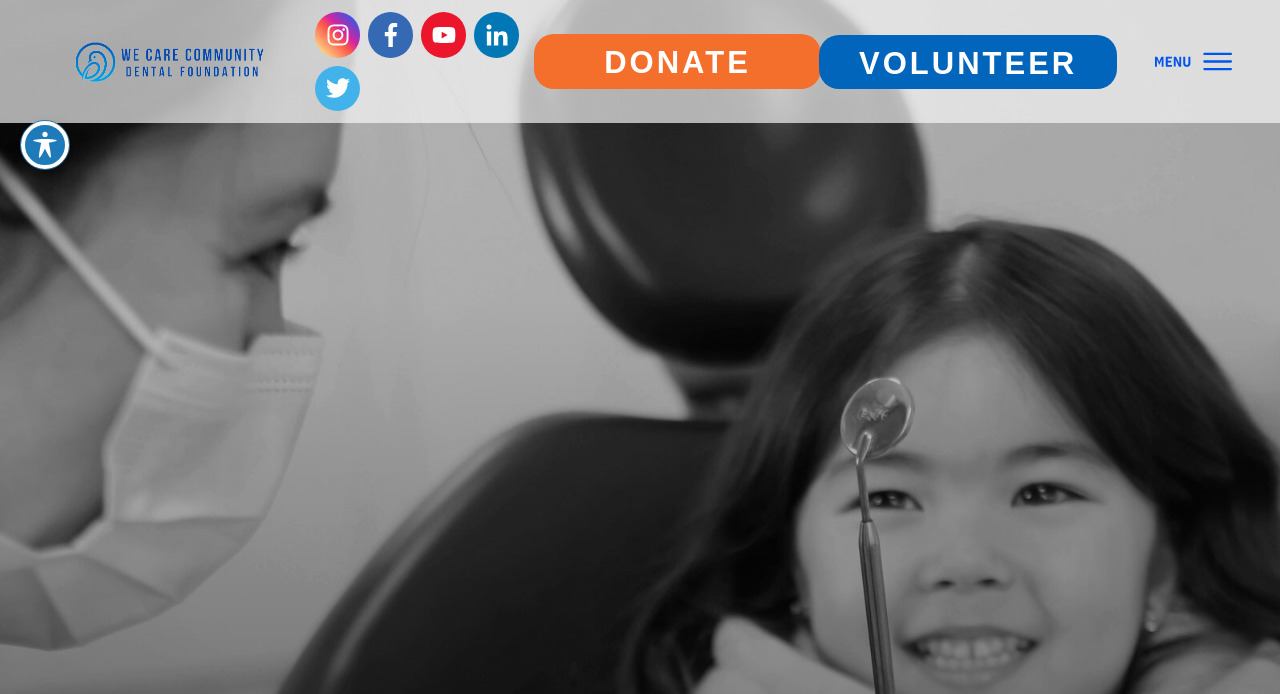Identify the coordinates of the bounding box for the element described below: "DONATE". Return the coordinates as four float numbers between 0 and 1: [left, top, right, bottom].

[0.417, 0.05, 0.641, 0.128]